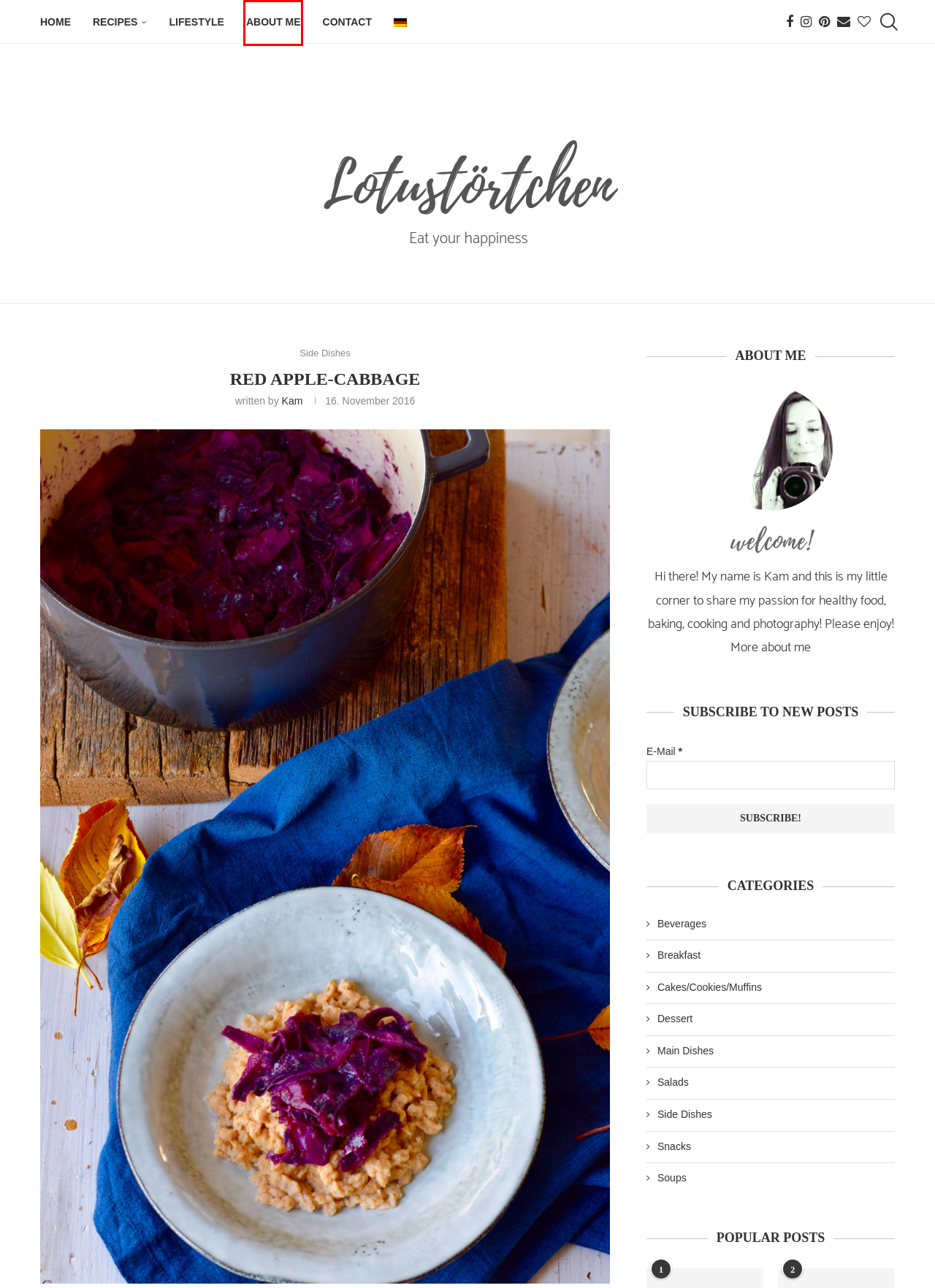You are given a screenshot of a webpage with a red bounding box around an element. Choose the most fitting webpage description for the page that appears after clicking the element within the red bounding box. Here are the candidates:
A. Lotustörtchen
B. Main Dishes | Lotustörtchen
C. Side Dishes | Lotustörtchen
D. Beverages | Lotustörtchen
E. Snacks | Lotustörtchen
F. Breakfast | Lotustörtchen
G. Salads | Lotustörtchen
H. About me | Lotustörtchen

H